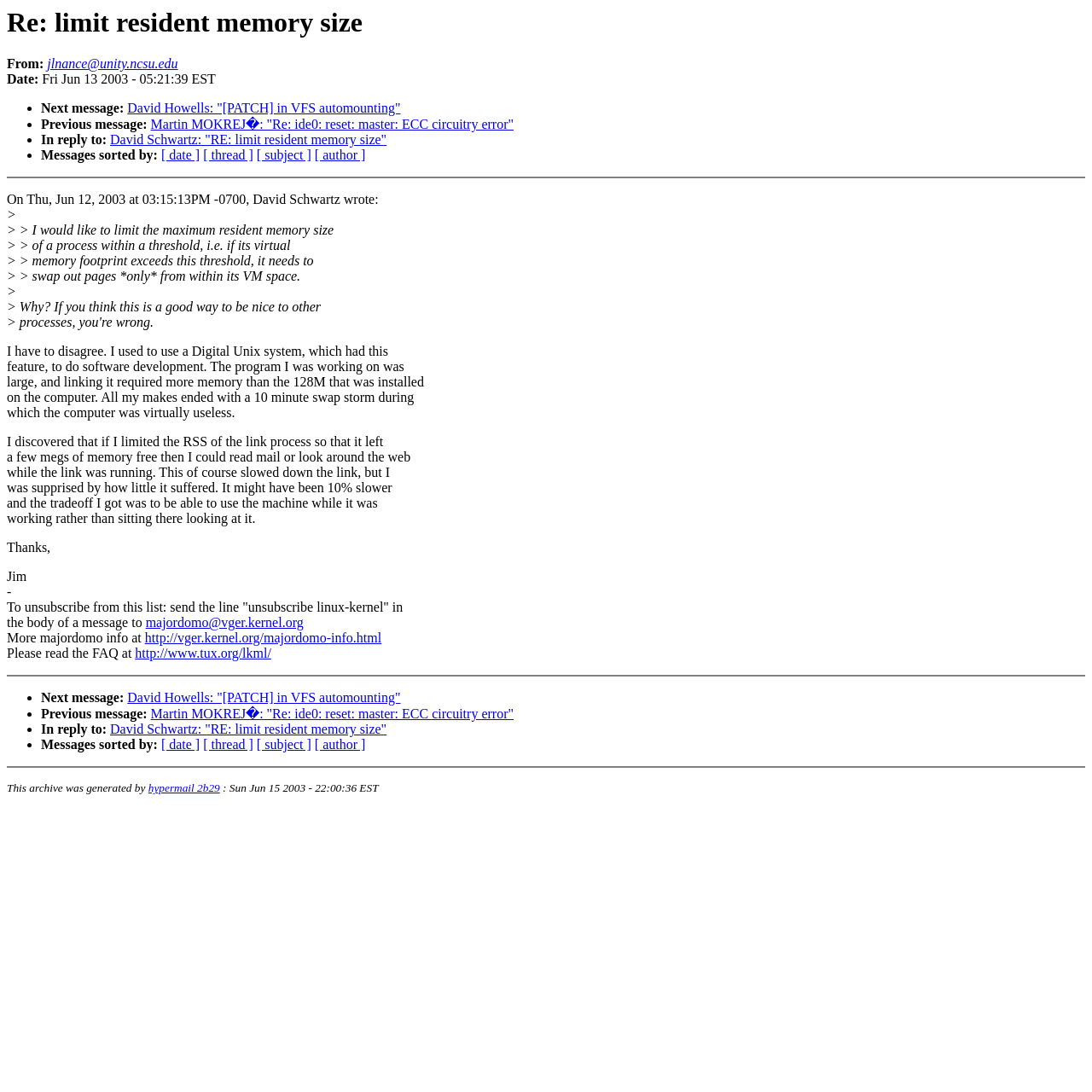Provide an in-depth caption for the elements present on the webpage.

This webpage is an archived email thread from the Linux-Kernel mailing list, specifically a response to a discussion about limiting resident memory size. 

At the top of the page, there is a heading "Re: limit resident memory size" followed by information about the sender, including their email address and the date the message was sent. 

Below this, there are links to navigate to the next, previous, and in-reply-to messages, as well as options to sort messages by date, thread, subject, or author. 

The main content of the page is the email thread, which consists of a series of quoted messages. The original message is not shown, but the responses are indented with '>' symbols to indicate the hierarchy of the conversation. 

The first response is from Jim, who shares his experience with a similar feature on a Digital Unix system. He explains how limiting the resident memory size of a process allowed him to use the machine while it was working, even if it slowed down the process. 

The email thread continues with the quoted messages, each indented to show the conversation flow. 

At the bottom of the page, there are more links to navigate to the next, previous, and in-reply-to messages, as well as options to sort messages by date, thread, subject, or author. 

Finally, there is a separator line, followed by information about the archive, including the software used to generate it and the date it was generated.